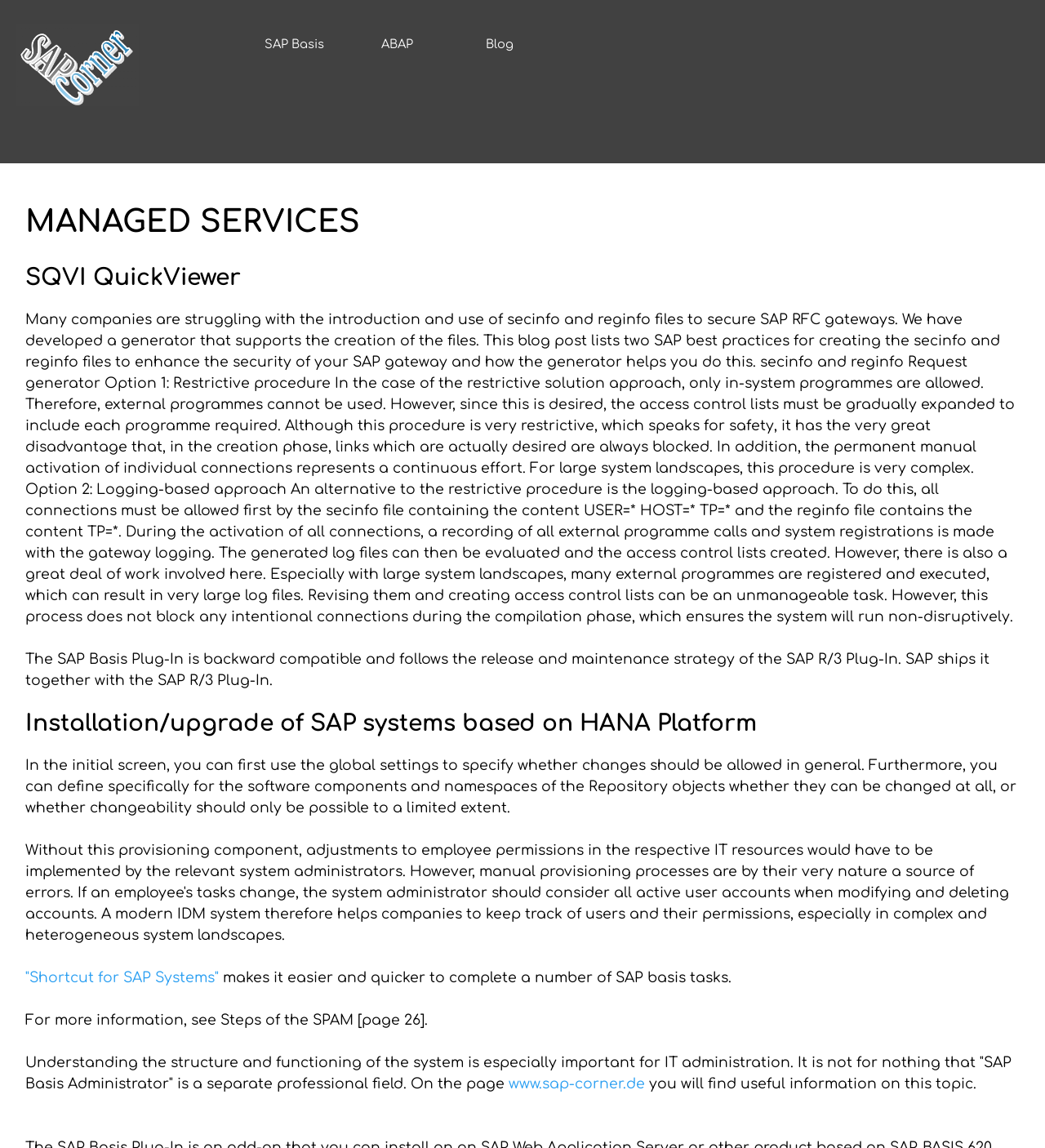Give a detailed account of the webpage's layout and content.

The webpage is about SAP Basis Managed Services, with a focus on providing information and resources related to SAP systems administration. 

At the top of the page, there are three links: "SAP Basis", "ABAP", and "Blog", which are aligned horizontally and take up about a third of the page width. 

Below these links, there is an image with the text "SAP Basis" and a link with the same text. To the right of the image, there is a heading "MANAGED SERVICES" in a larger font size. 

The main content of the page is divided into several sections. The first section discusses the challenges of introducing and using secinfo and reginfo files to secure SAP RFC gateways and presents a generator that can help with this process. 

The following sections provide information on SAP best practices for creating secinfo and reginfo files, the SAP Basis Plug-In, installation and upgrade of SAP systems based on HANA Platform, and global settings for SAP systems. 

There are also links and text blocks scattered throughout the page, including a link to a page about SAP systems, a shortcut for SAP systems, and a reference to a page about the steps of the SPAM. 

At the bottom of the page, there is a section about understanding the structure and functioning of SAP systems, with a link to a website "www.sap-corner.de" that provides useful information on this topic.